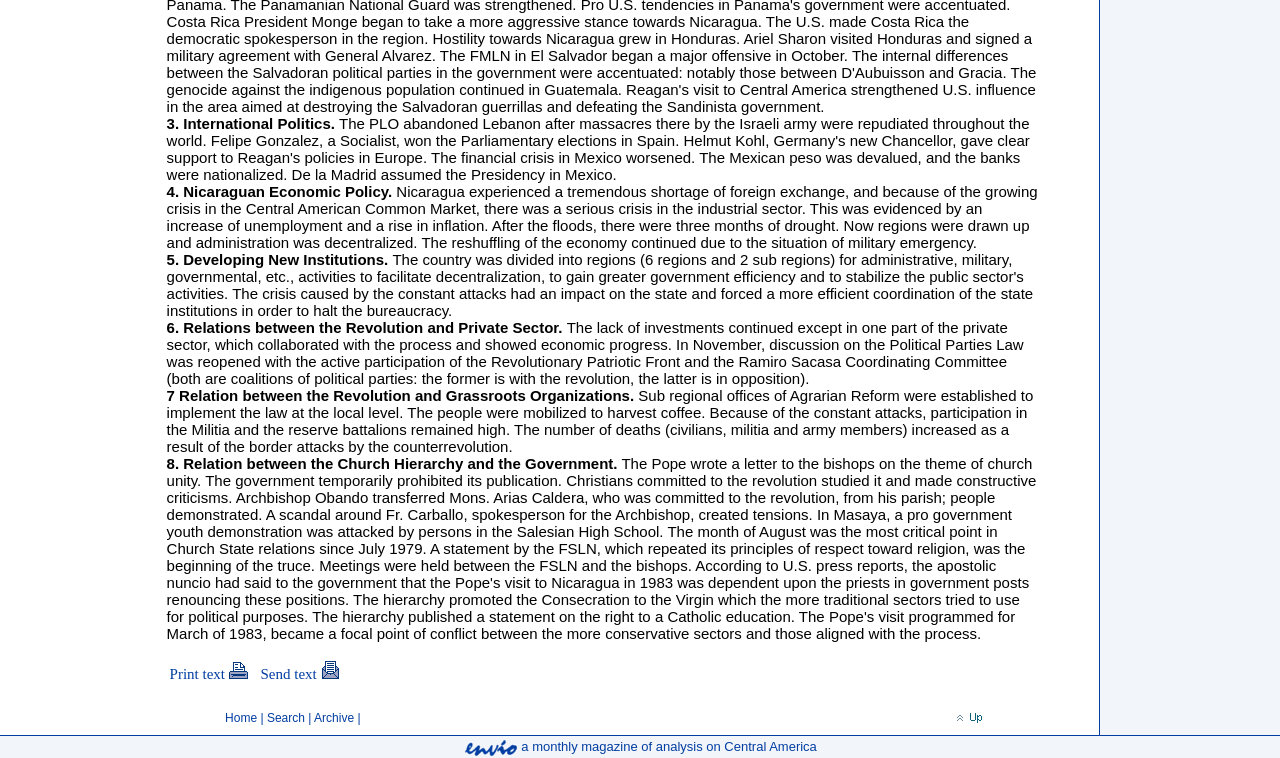Examine the image carefully and respond to the question with a detailed answer: 
What is the purpose of the 'Print text' button?

I found a button labeled 'Print text' which suggests that its purpose is to allow users to print the text on the webpage. This button is likely used for printing the article or other content on the webpage.